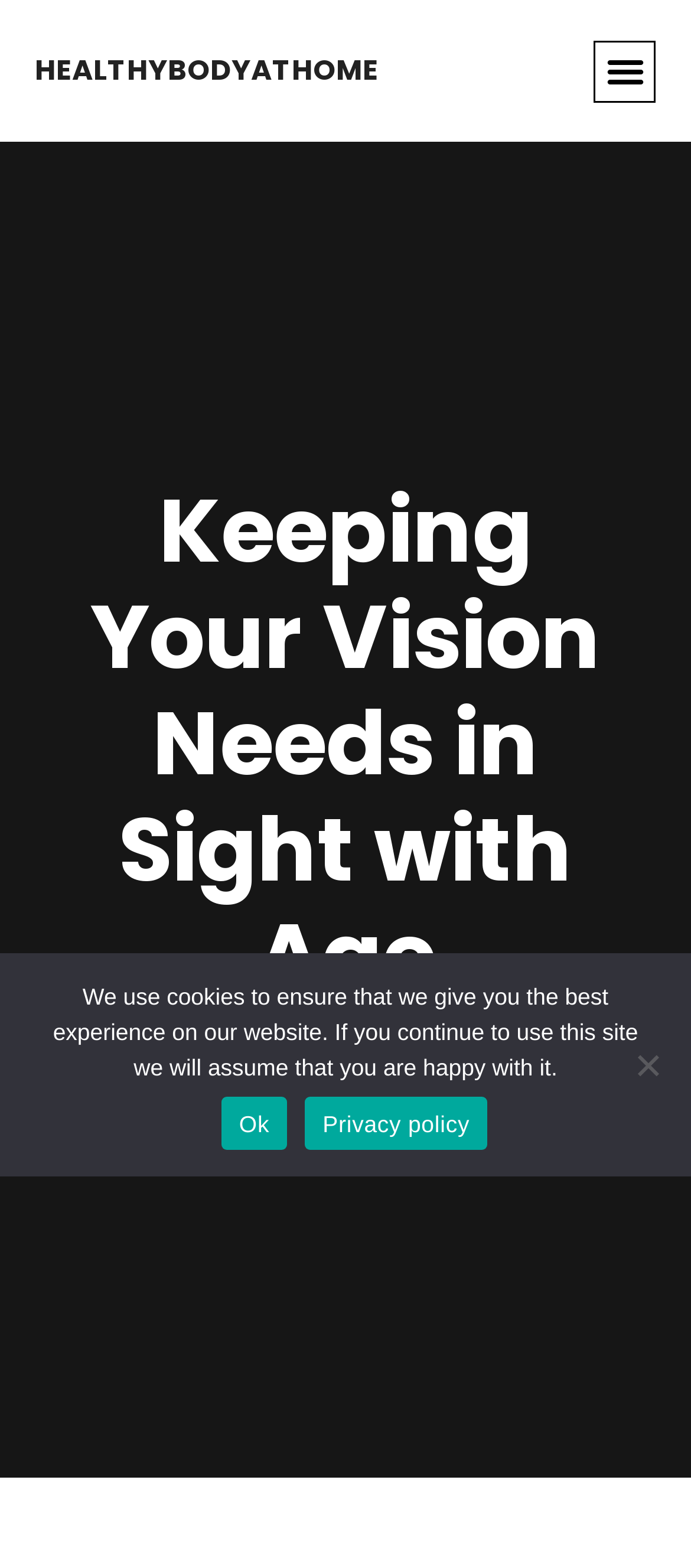Answer the question below with a single word or a brief phrase: 
What is the date of the article?

March 30, 2022